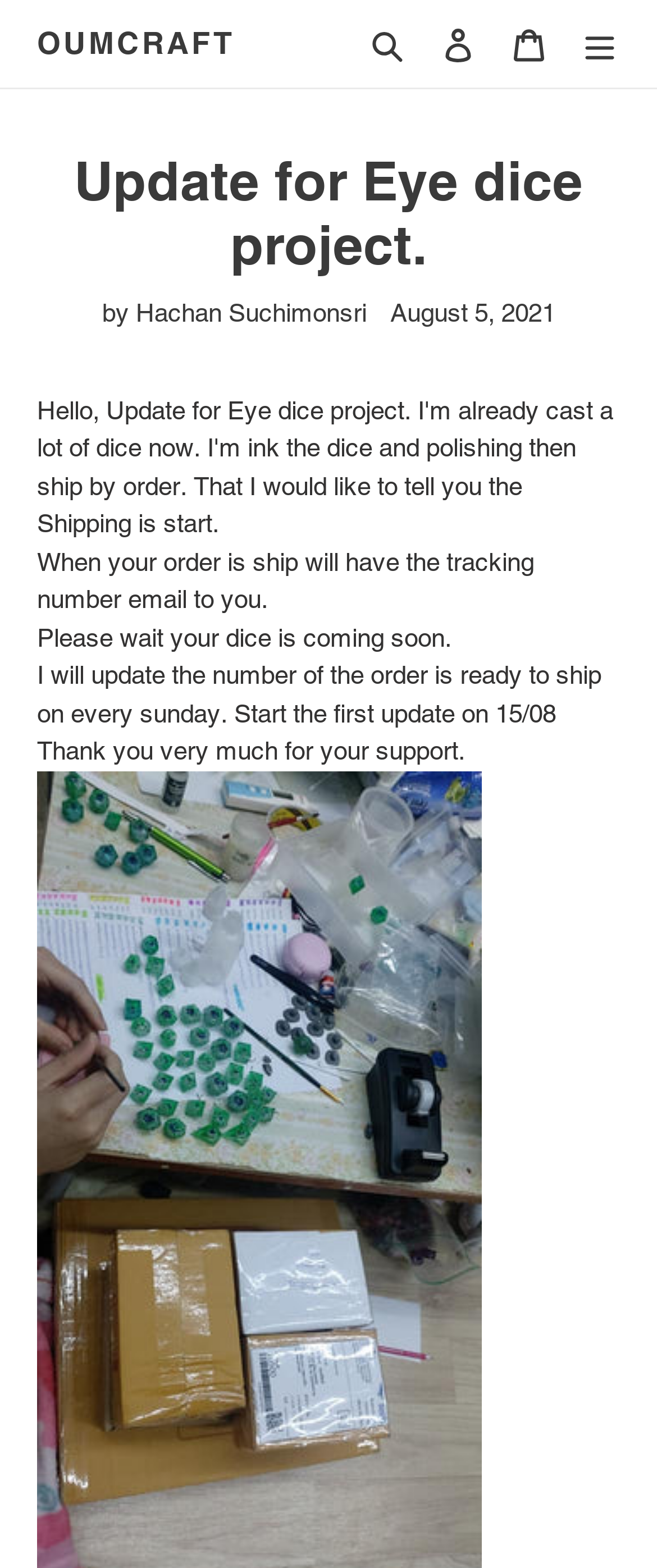Find the bounding box of the UI element described as follows: "OUMCRAFT".

[0.056, 0.016, 0.357, 0.039]